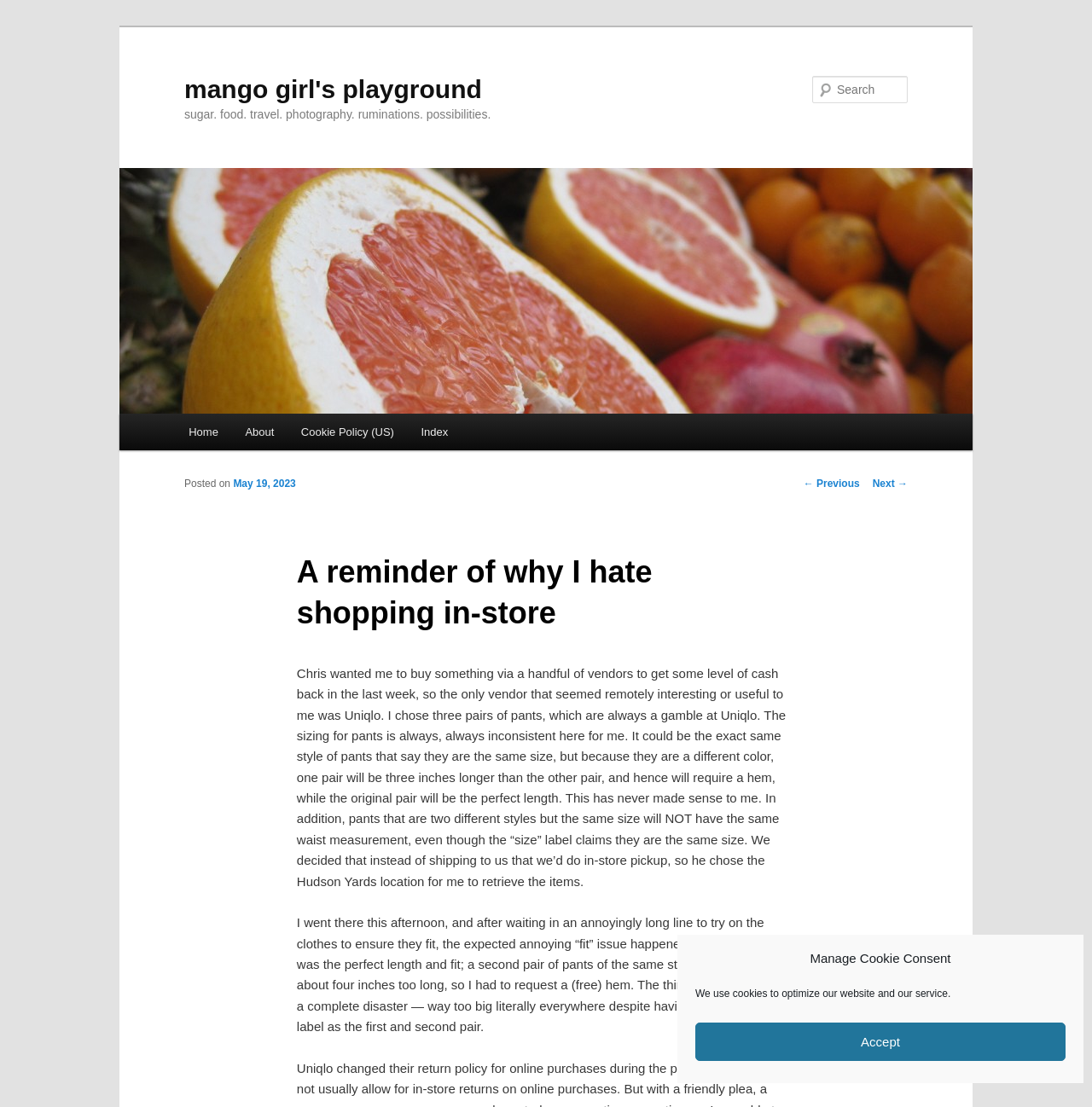What was the author's purpose at Uniqlo?
Using the visual information, answer the question in a single word or phrase.

To try on clothes